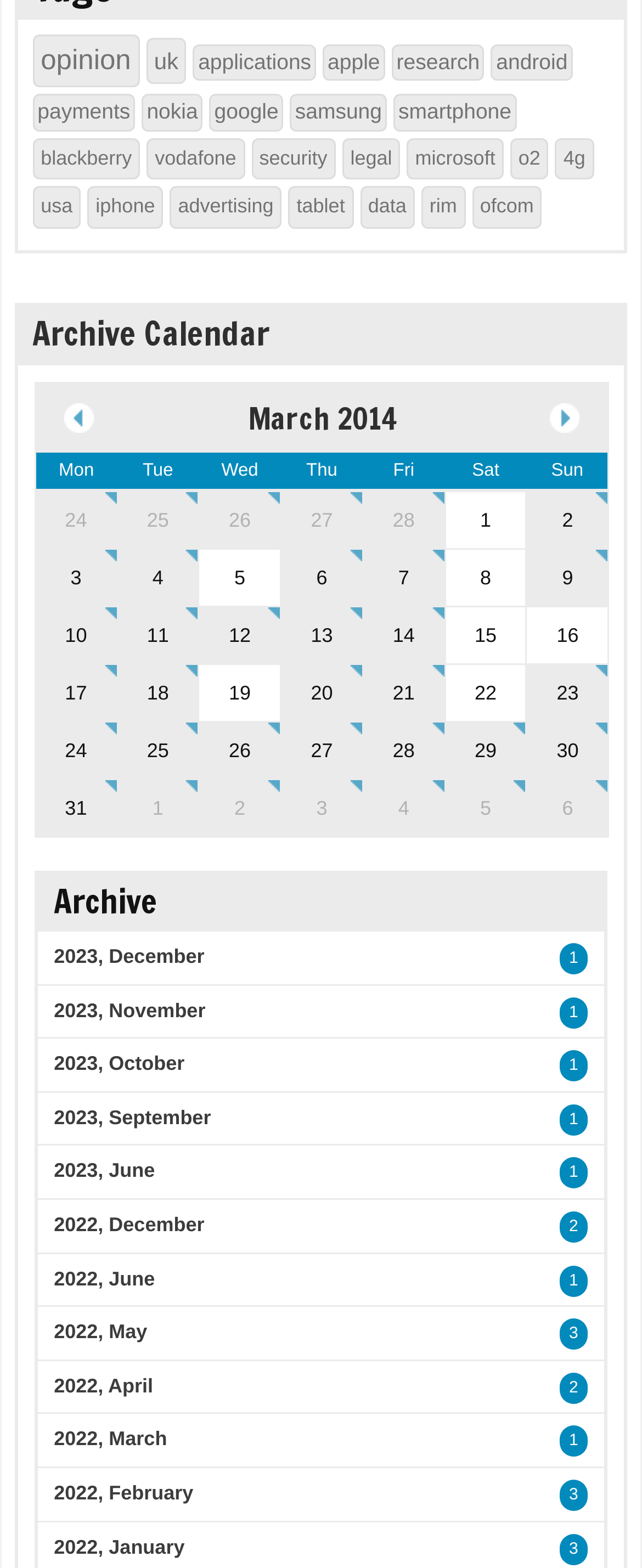Given the element description: "android", predict the bounding box coordinates of the UI element it refers to, using four float numbers between 0 and 1, i.e., [left, top, right, bottom].

[0.765, 0.028, 0.892, 0.052]